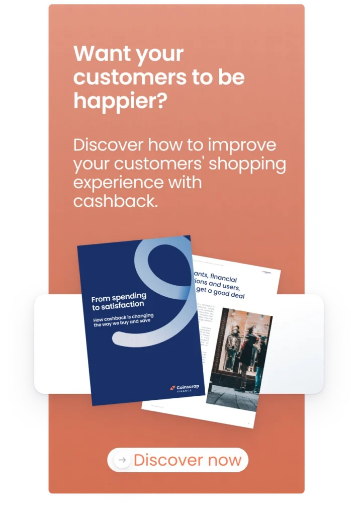What is the purpose of the cashback mentioned?
Please answer the question with a detailed and comprehensive explanation.

The banner suggests that cashback can be used to improve the shopping experience of customers, leading to increased happiness and loyalty, as indicated by the invitation to 'Discover how to improve your customers' shopping experience with cashback'.